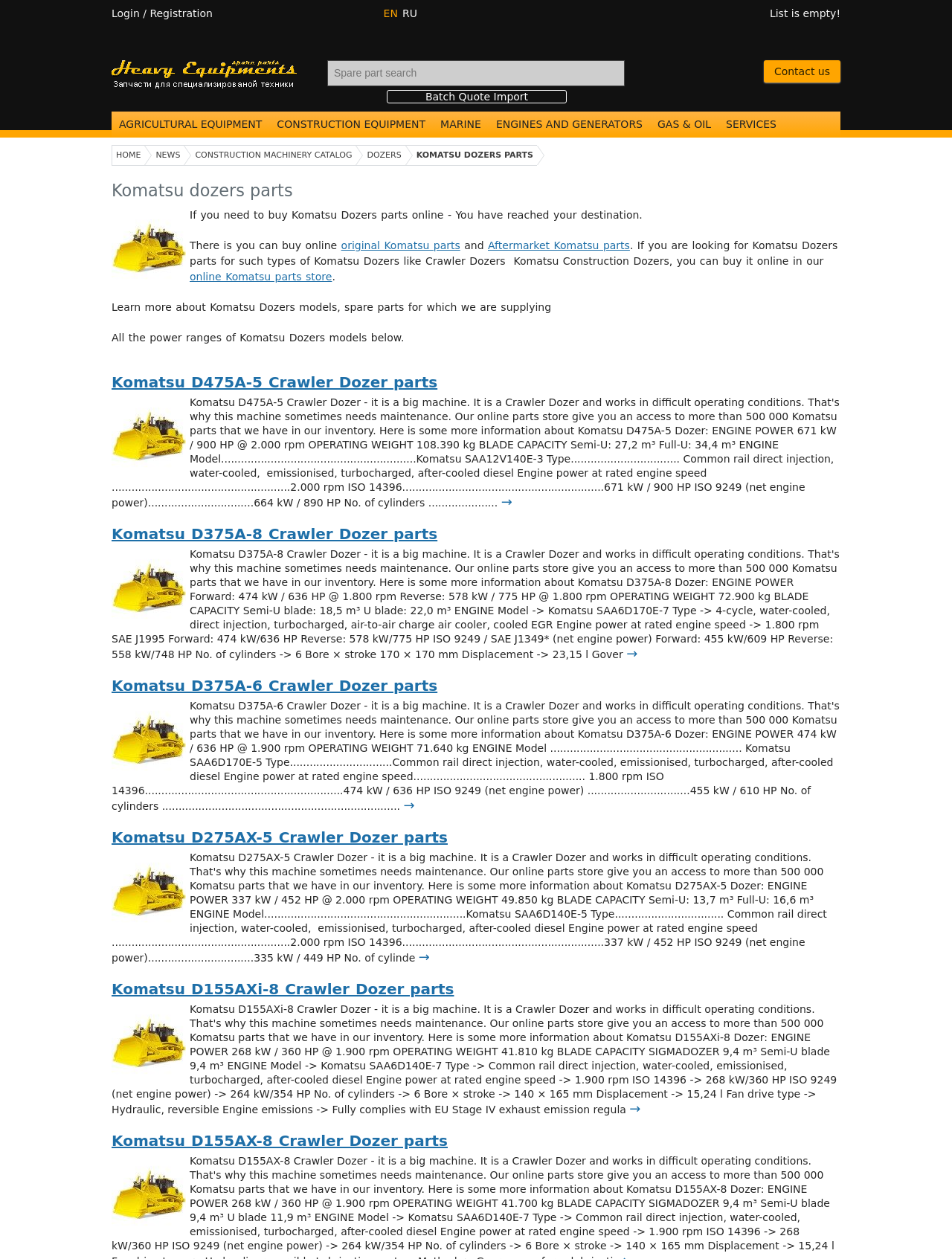Analyze the image and deliver a detailed answer to the question: What types of Komatsu Dozers are listed on this webpage?

By examining the webpage content, I can see that several types of Komatsu Dozers are listed, including Komatsu D475A-5 Crawler Dozer, Komatsu D375A-8 Crawler Dozer, and others, which are all categorized as Crawler Dozers.